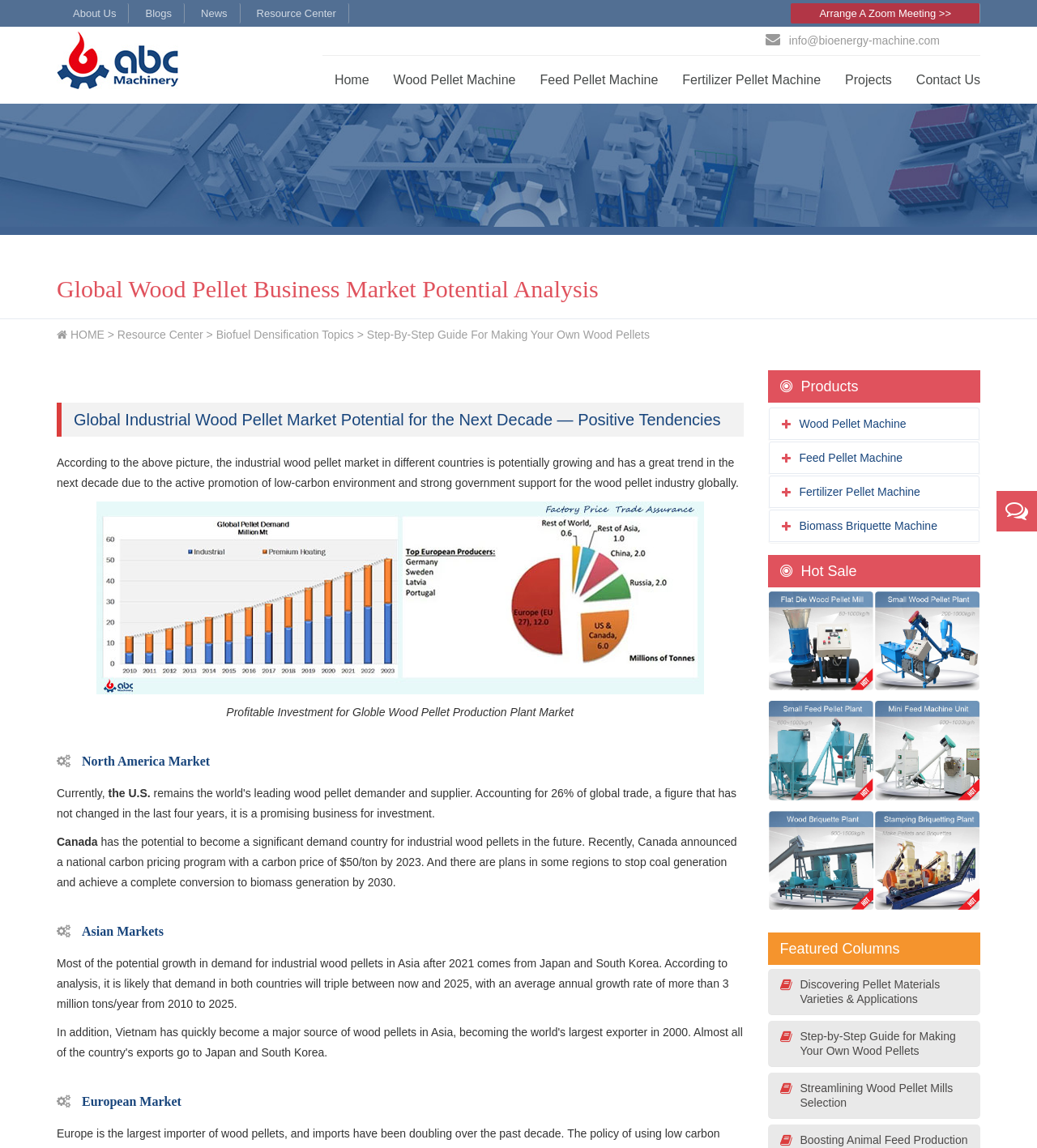Based on the element description, predict the bounding box coordinates (top-left x, top-left y, bottom-right x, bottom-right y) for the UI element in the screenshot: Feed Pellet Machine

[0.754, 0.392, 0.932, 0.405]